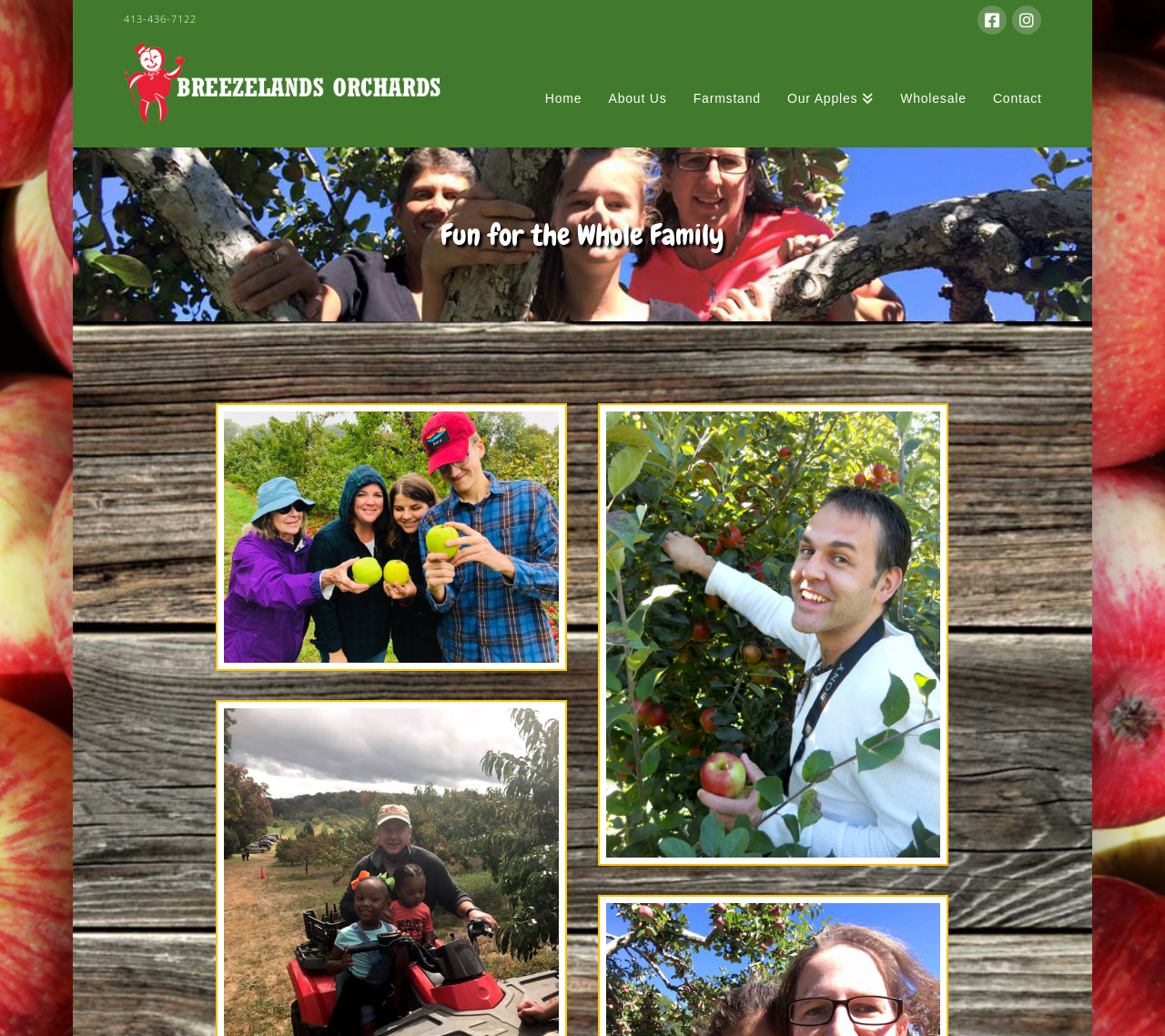What is the phone number of Breezelands Orchards?
Can you provide a detailed and comprehensive answer to the question?

I found the phone number by looking at the top section of the webpage, where I saw a static text element with the phone number '413-436-7122'.